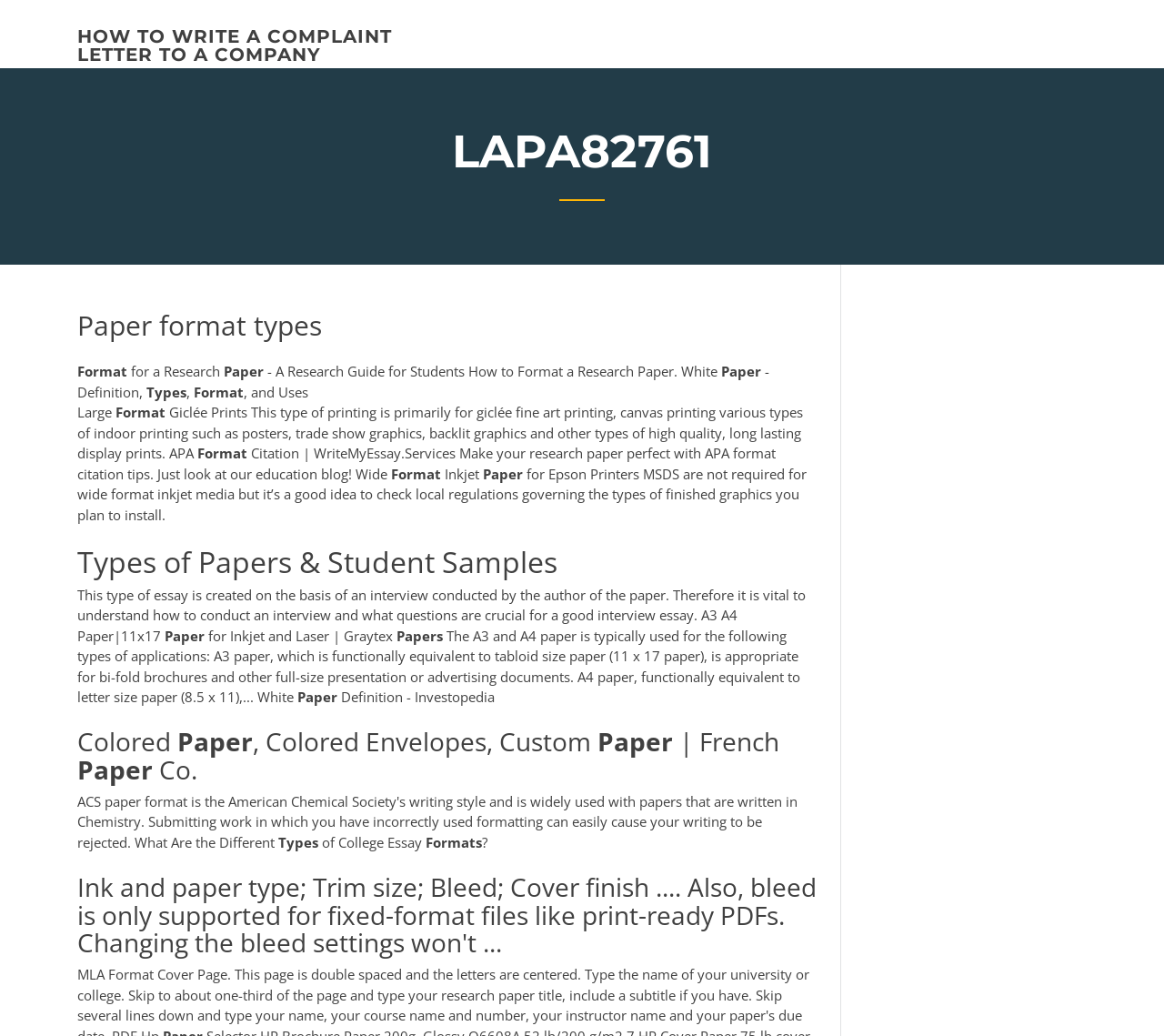What is the main topic of this webpage?
Using the image, answer in one word or phrase.

Paper format types